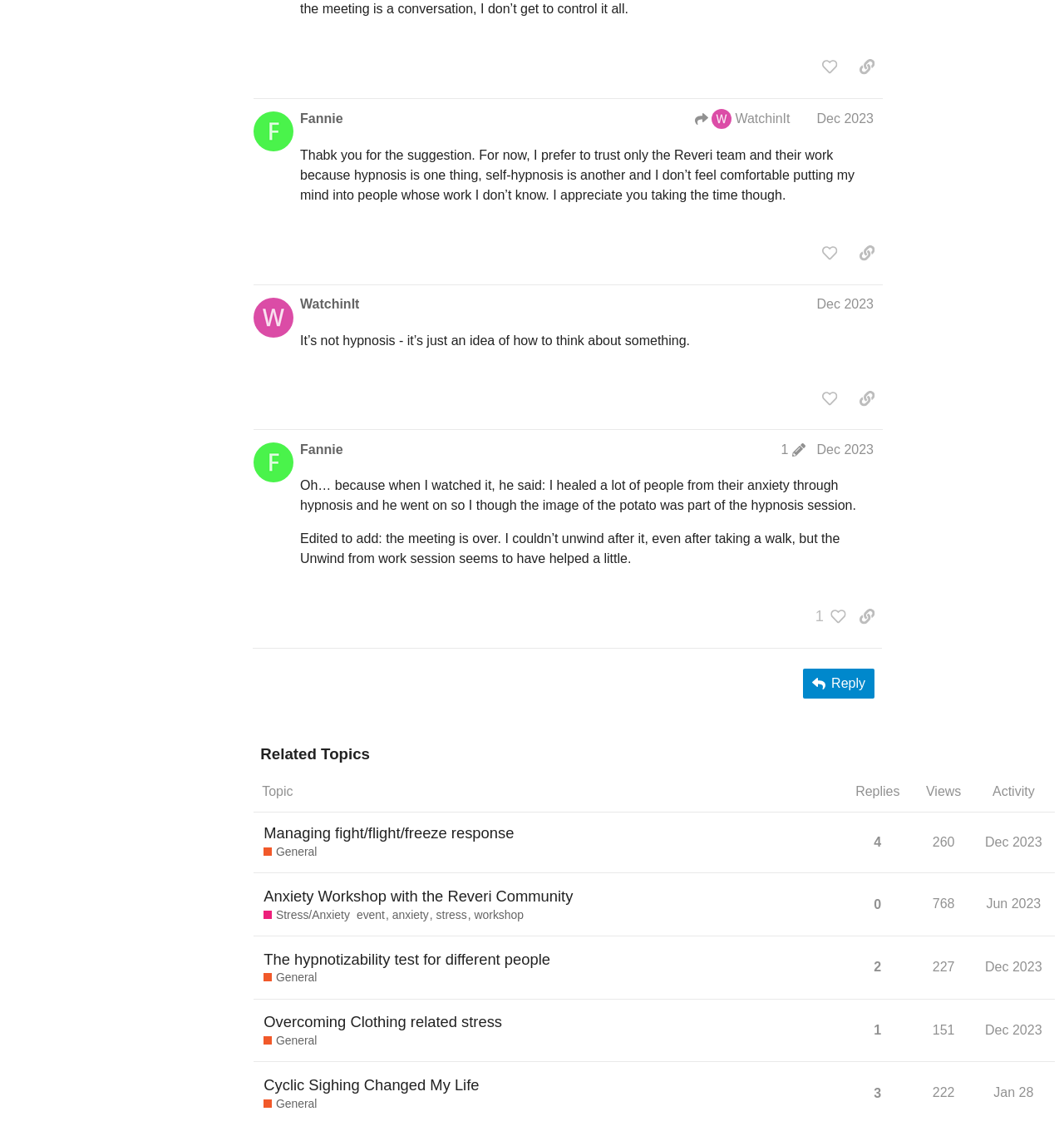Find and indicate the bounding box coordinates of the region you should select to follow the given instruction: "like this post".

[0.765, 0.046, 0.795, 0.071]